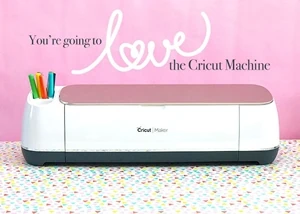Explain in detail what you see in the image.

The image features the Cricut Maker, a popular crafting machine known for its versatility in cutting various materials. The machine, displayed against a vibrant pink backdrop adorned with a playful design, prominently invites viewers with the text, "You’re going to love the Cricut Machine." Next to the machine are colorful markers, suggesting its multifunctional capabilities not only in cutting but also in crafting and personalizing projects. This setup reflects a creative and inviting atmosphere for DIY enthusiasts and crafters, highlighting the machine's role in enhancing crafting experiences and encouraging creativity. The overall presentation is bright and cheerful, making it appealing for those interested in arts and crafts.